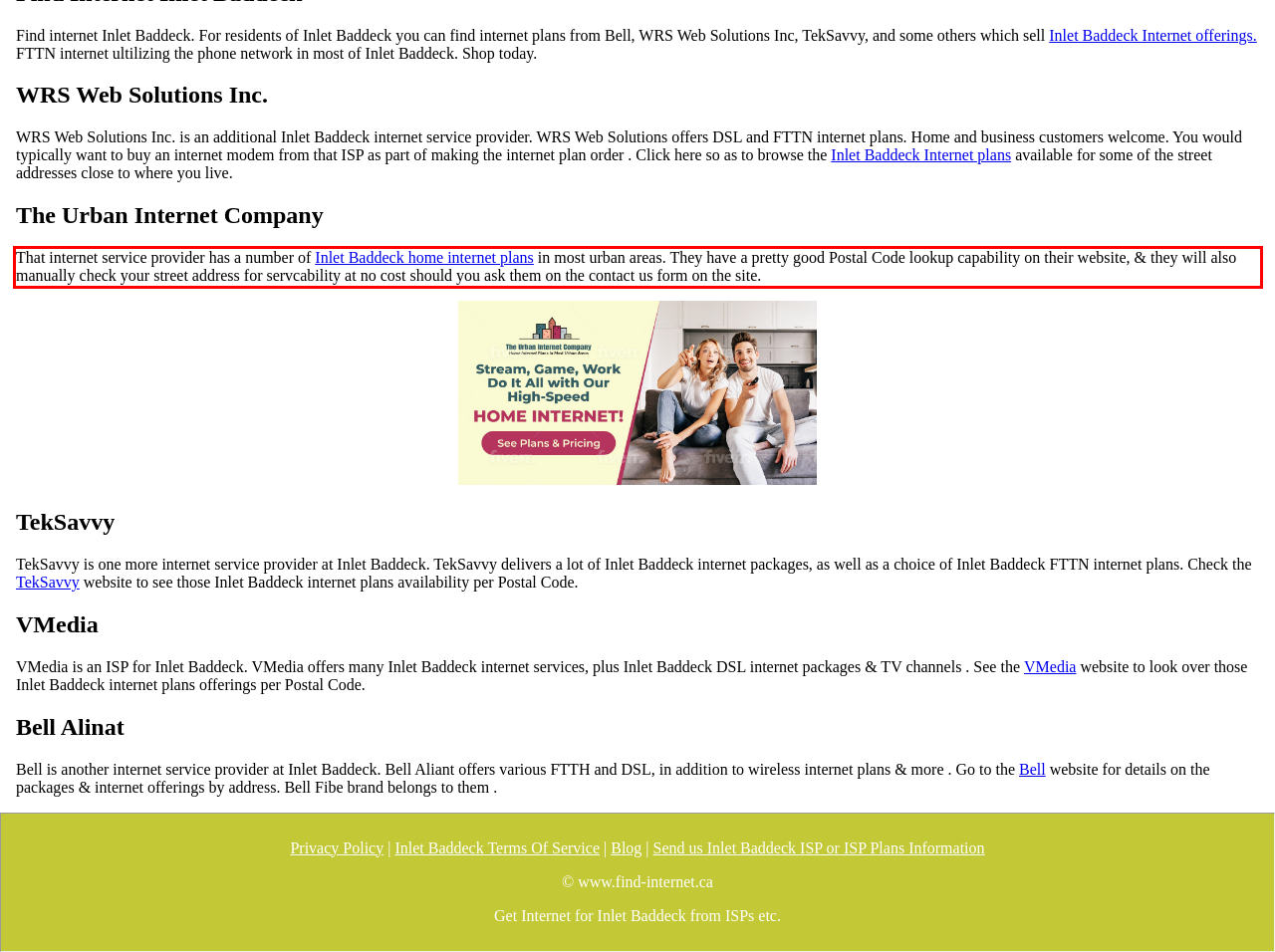There is a screenshot of a webpage with a red bounding box around a UI element. Please use OCR to extract the text within the red bounding box.

That internet service provider has a number of Inlet Baddeck home internet plans in most urban areas. They have a pretty good Postal Code lookup capability on their website, & they will also manually check your street address for servcability at no cost should you ask them on the contact us form on the site.